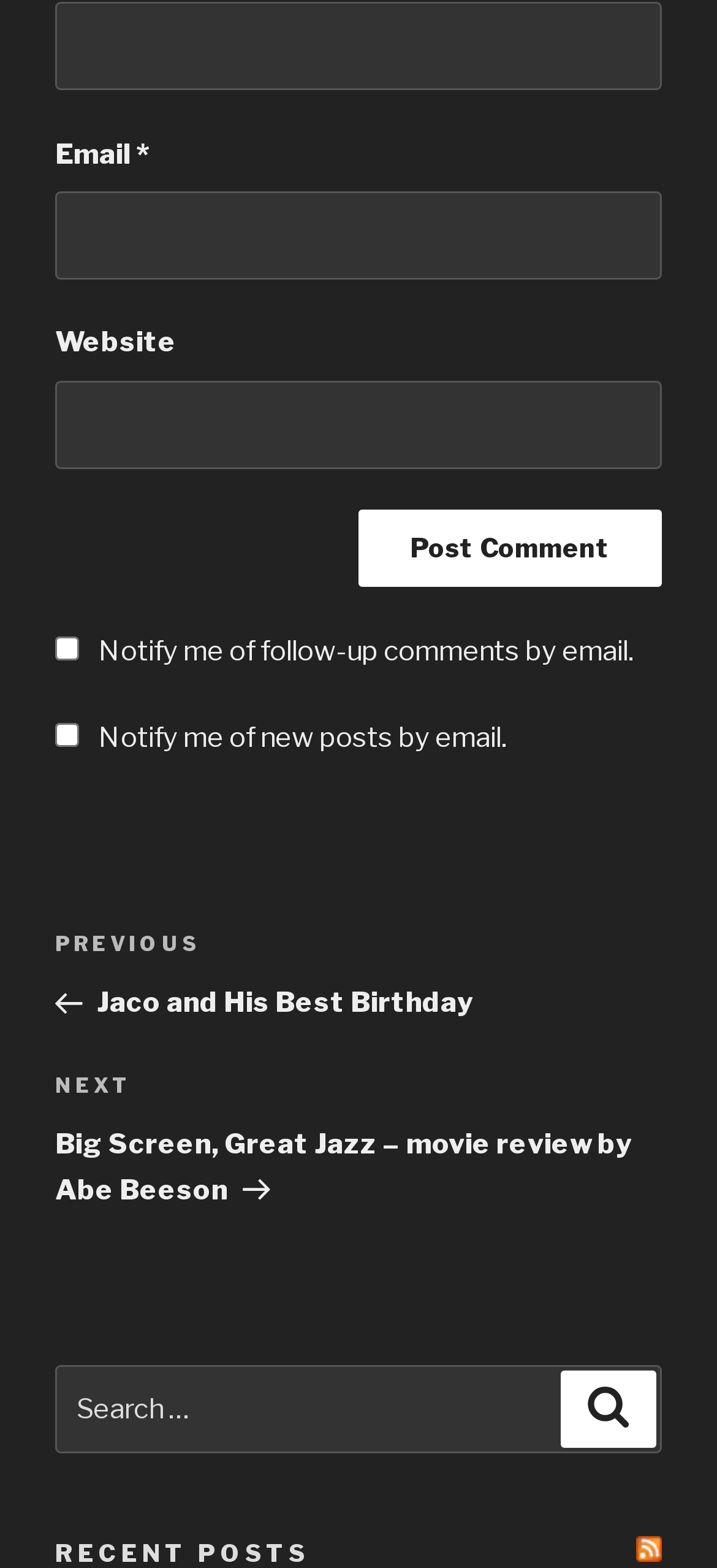Answer the following inquiry with a single word or phrase:
How many checkboxes are there in the comment form?

2